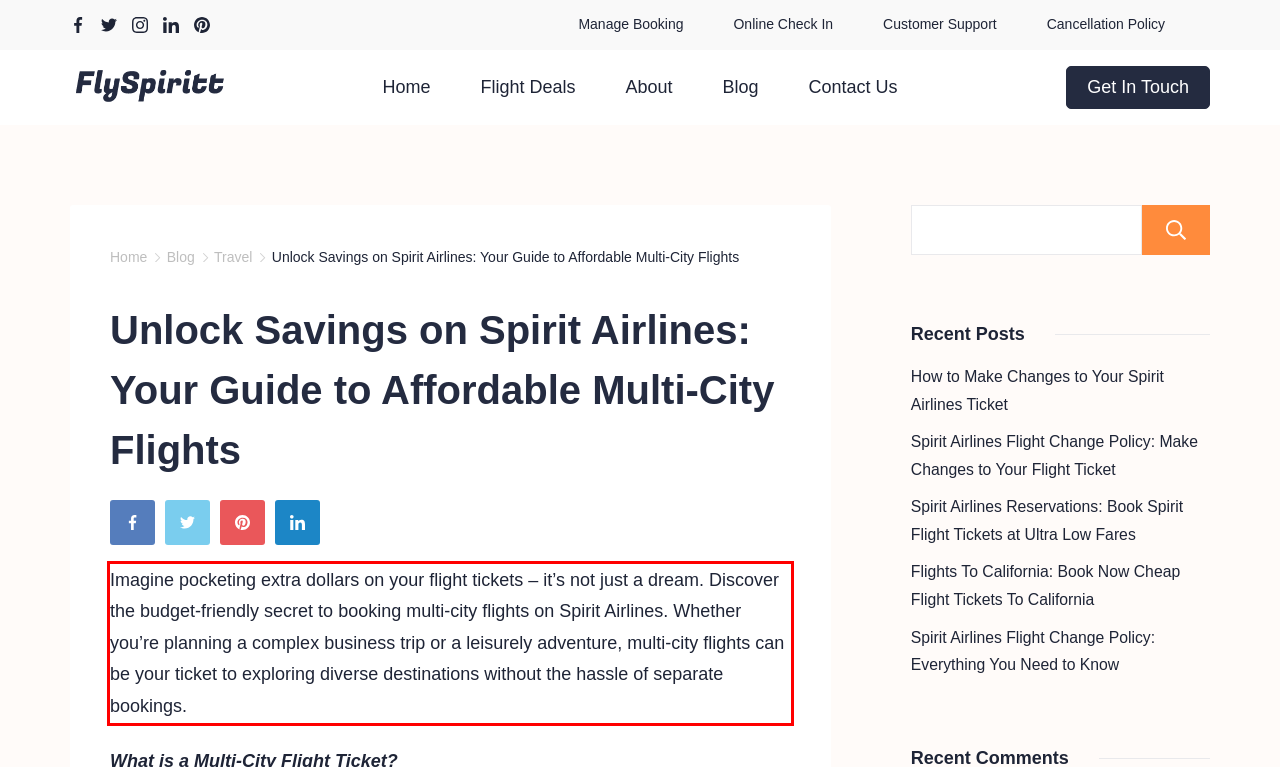You are given a screenshot showing a webpage with a red bounding box. Perform OCR to capture the text within the red bounding box.

Imagine pocketing extra dollars on your flight tickets – it’s not just a dream. Discover the budget-friendly secret to booking multi-city flights on Spirit Airlines. Whether you’re planning a complex business trip or a leisurely adventure, multi-city flights can be your ticket to exploring diverse destinations without the hassle of separate bookings.